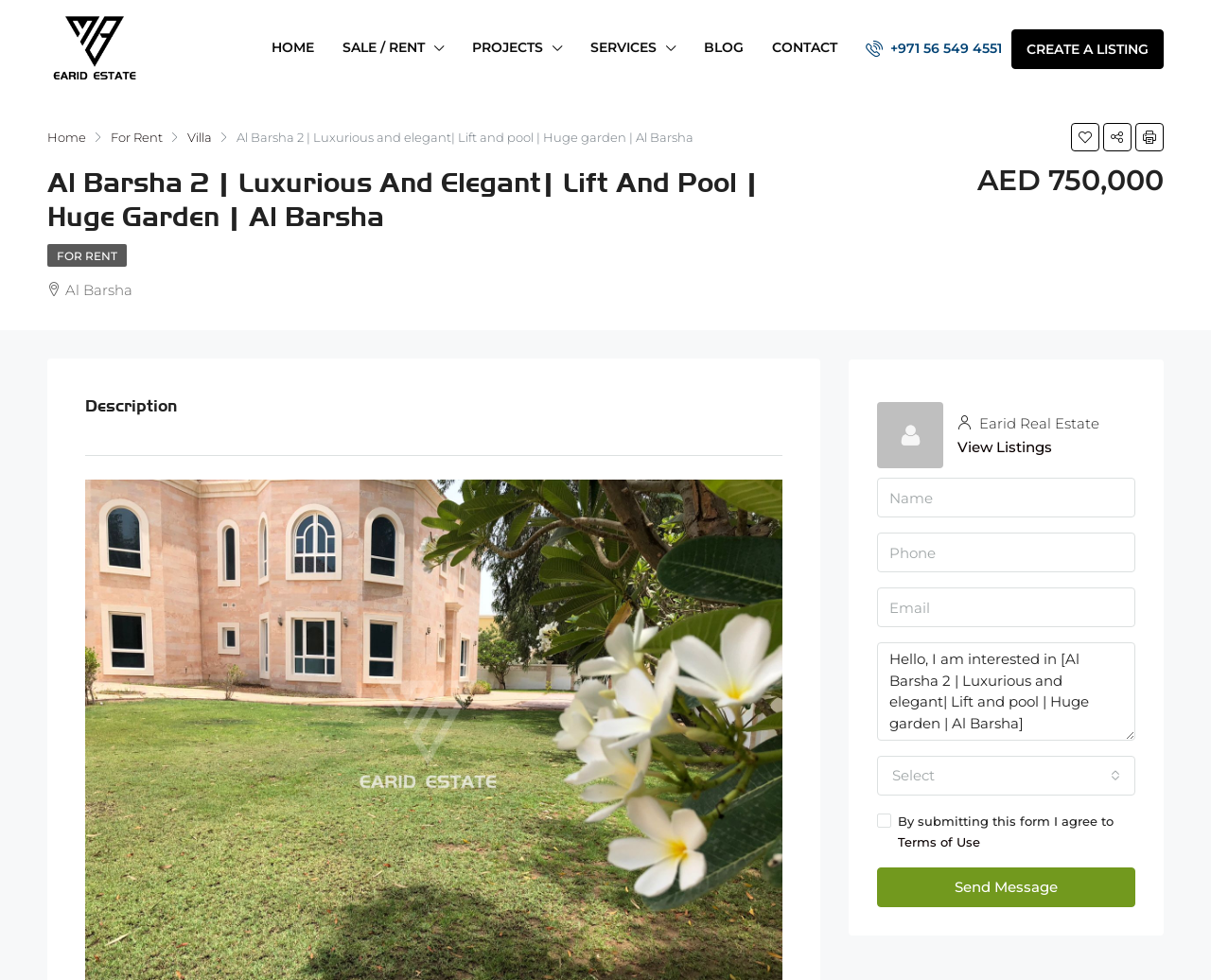Illustrate the webpage thoroughly, mentioning all important details.

This webpage is a real estate listing for a luxurious property in Al Barsha 2, Dubai. At the top, there is a header section with a logo, navigation links to different sections of the website, and a contact information section with a phone number. Below the header, there is a prominent heading that displays the property's name, "Al Barsha 2 | Luxurious and elegant| Lift and pool | Huge garden | Al Barsha", along with its price, "AED 750,000".

On the left side of the page, there are links to filter properties by type, such as "Home", "For Rent", and "Villa". On the right side, there is a section with a heading "Description" and an image of the Earid Real Estate logo. Below the image, there is a link to "View Listings" and a contact form with fields for name, phone, email, and message. The form also includes a checkbox to agree to the Terms of Use, with a link to the terms.

The webpage has a total of 9 links, 7 text boxes, 2 combo boxes, 1 checkbox, and 1 button. The layout is organized, with clear headings and concise text, making it easy to navigate and find information about the property.